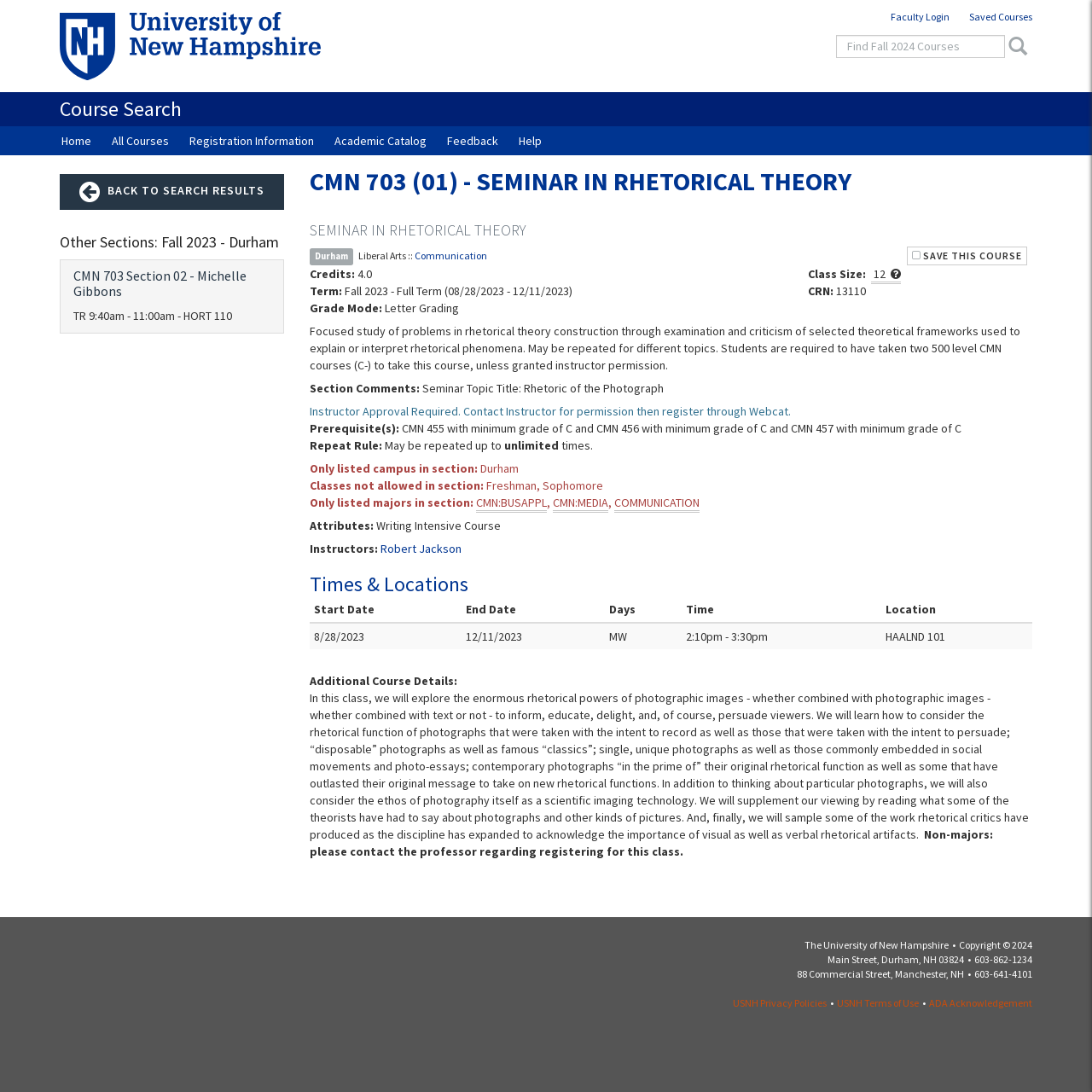Provide a brief response to the question below using a single word or phrase: 
What is the course title?

SEMINAR IN RHETORICAL THEORY